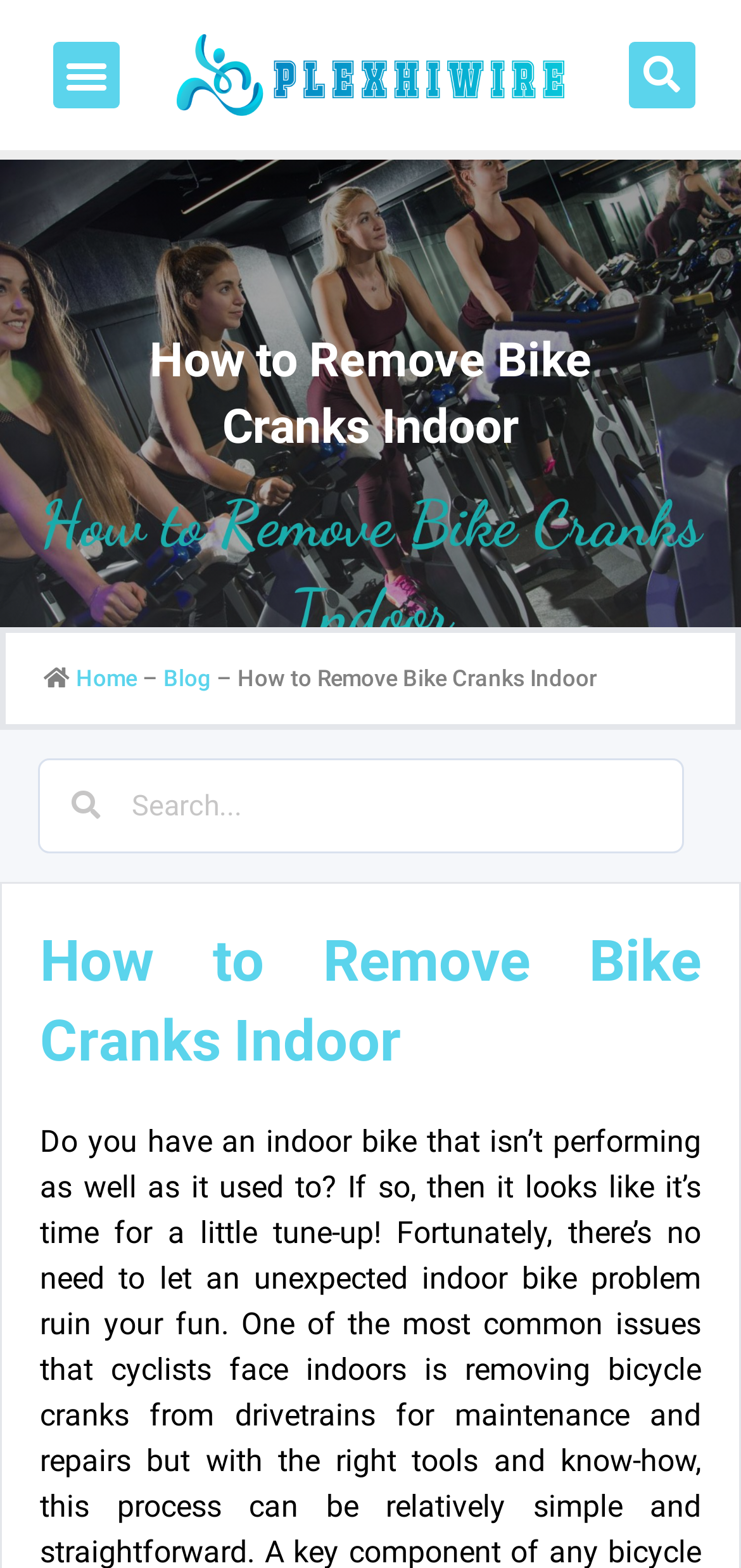What is the purpose of this webpage?
Provide a well-explained and detailed answer to the question.

Based on the webpage's content, it appears to be a guide on how to remove bike cranks, likely for indoor use. The presence of a heading and search bars suggests that the webpage provides instructional content and allows users to search for related information.